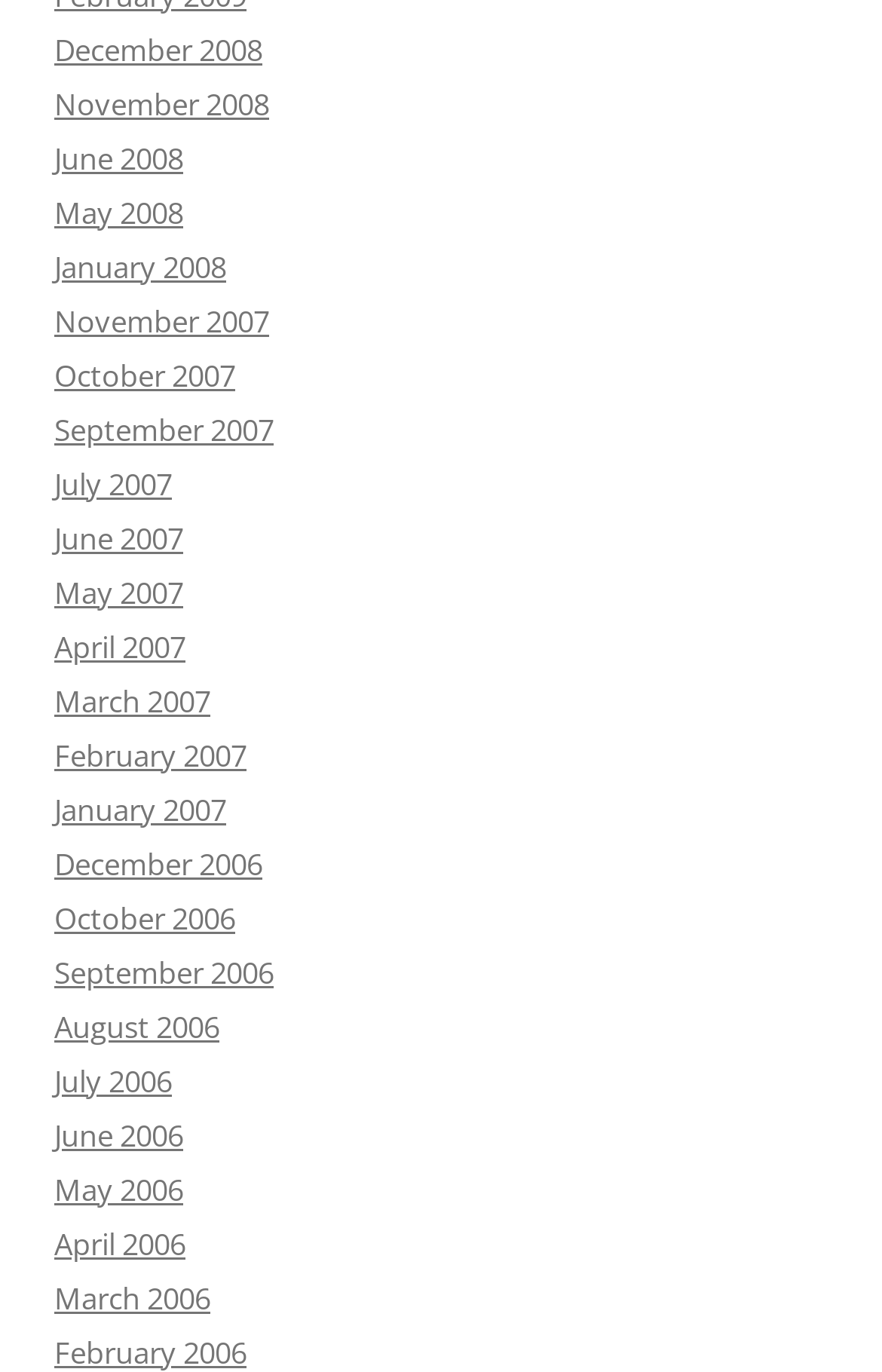Locate the bounding box of the UI element described in the following text: "October 2006".

[0.062, 0.654, 0.267, 0.683]